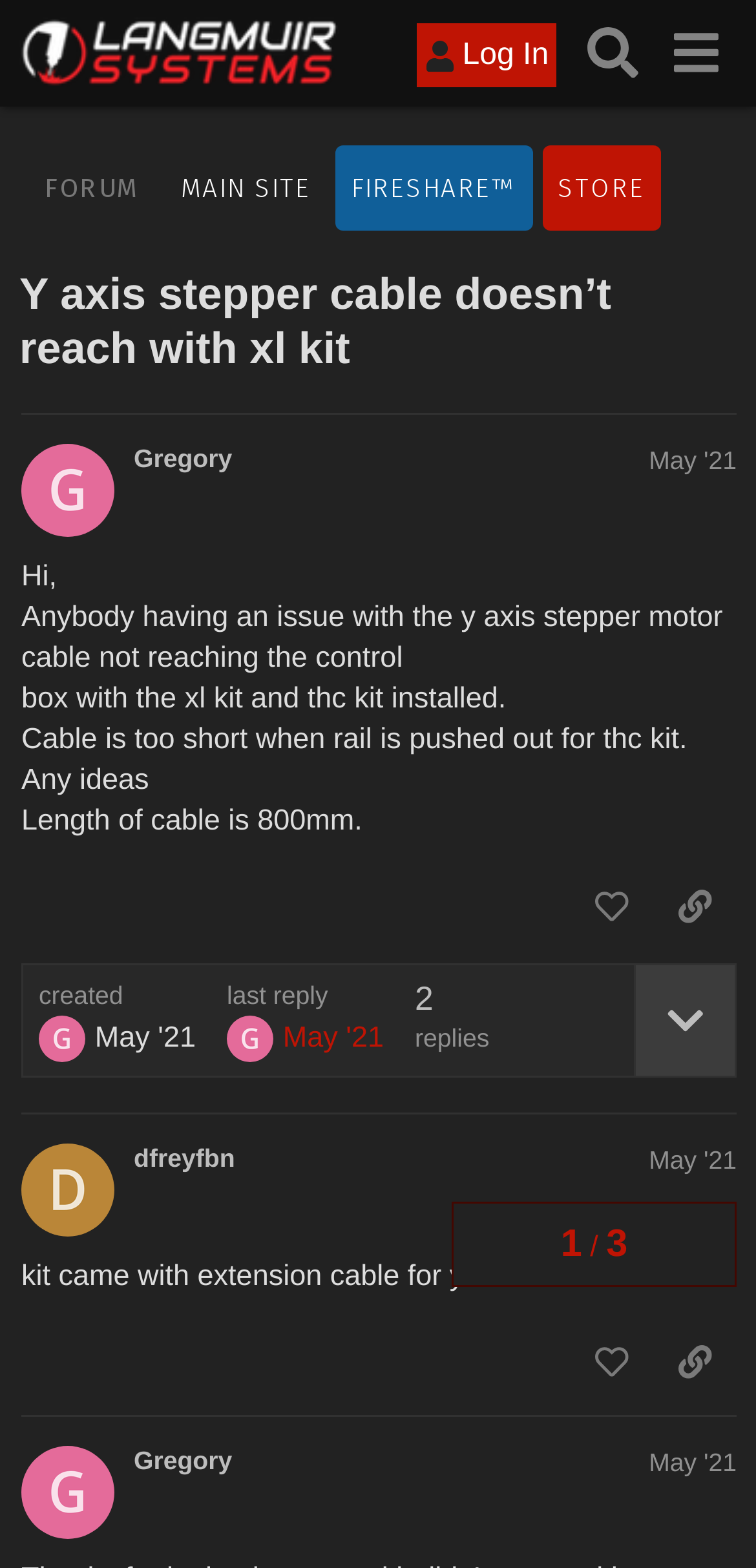What is the principal heading displayed on the webpage?

Y axis stepper cable doesn’t reach with xl kit